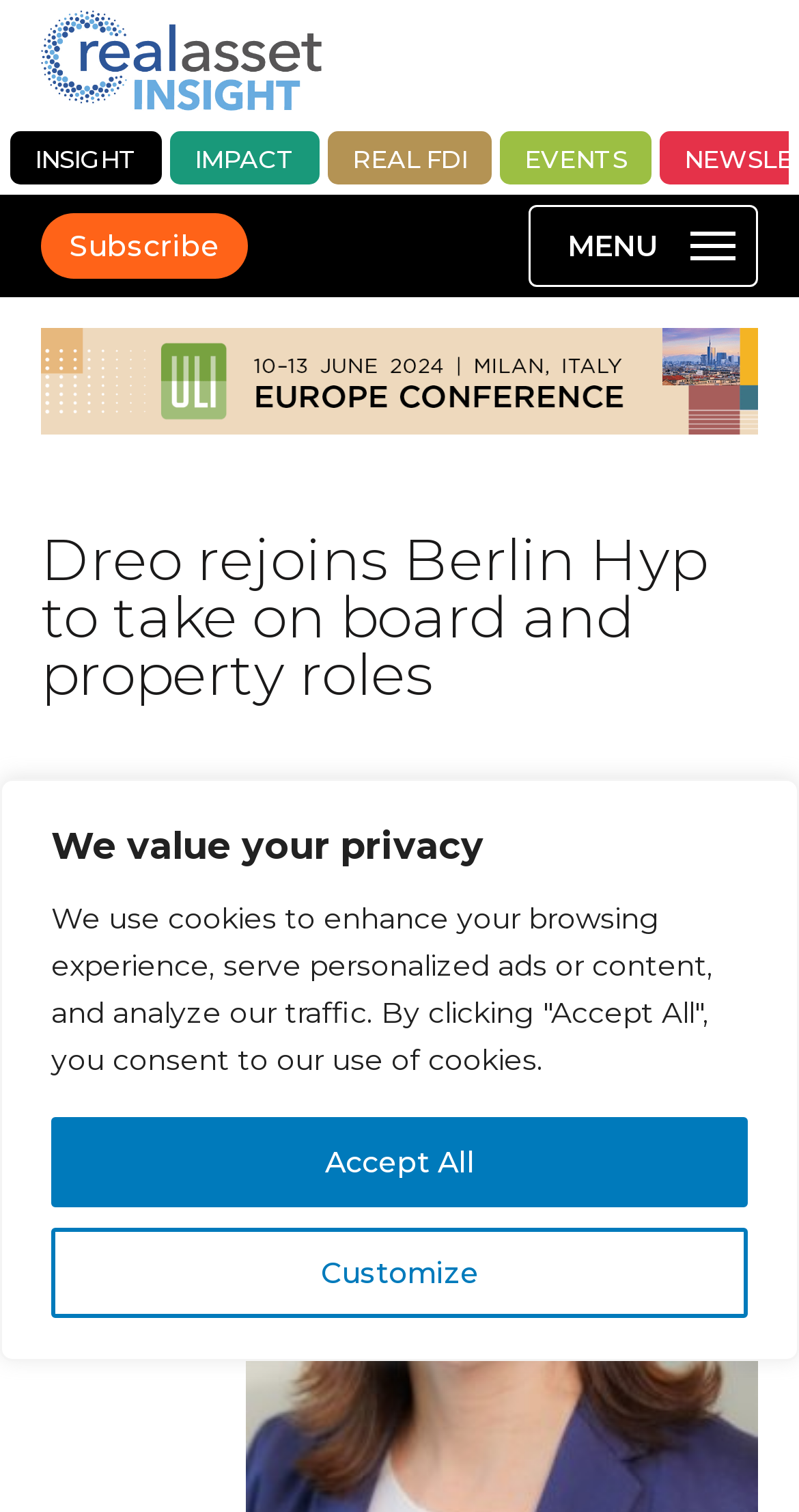From the element description Share this page, predict the bounding box coordinates of the UI element. The coordinates must be specified in the format (top-left x, top-left y, bottom-right x, bottom-right y) and should be within the 0 to 1 range.

None